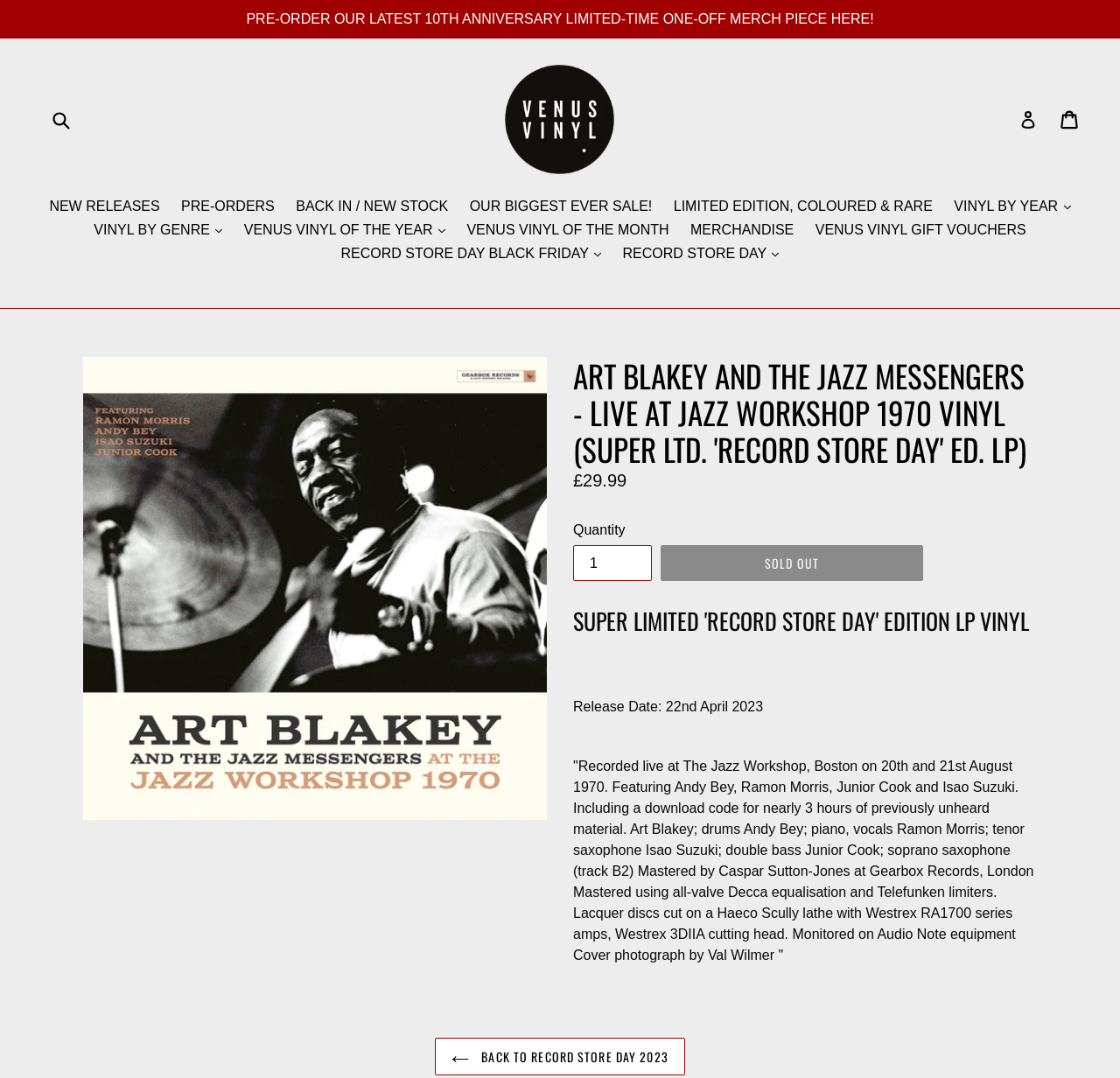Answer the question below with a single word or a brief phrase: 
What is the type of vinyl being sold?

LP Vinyl